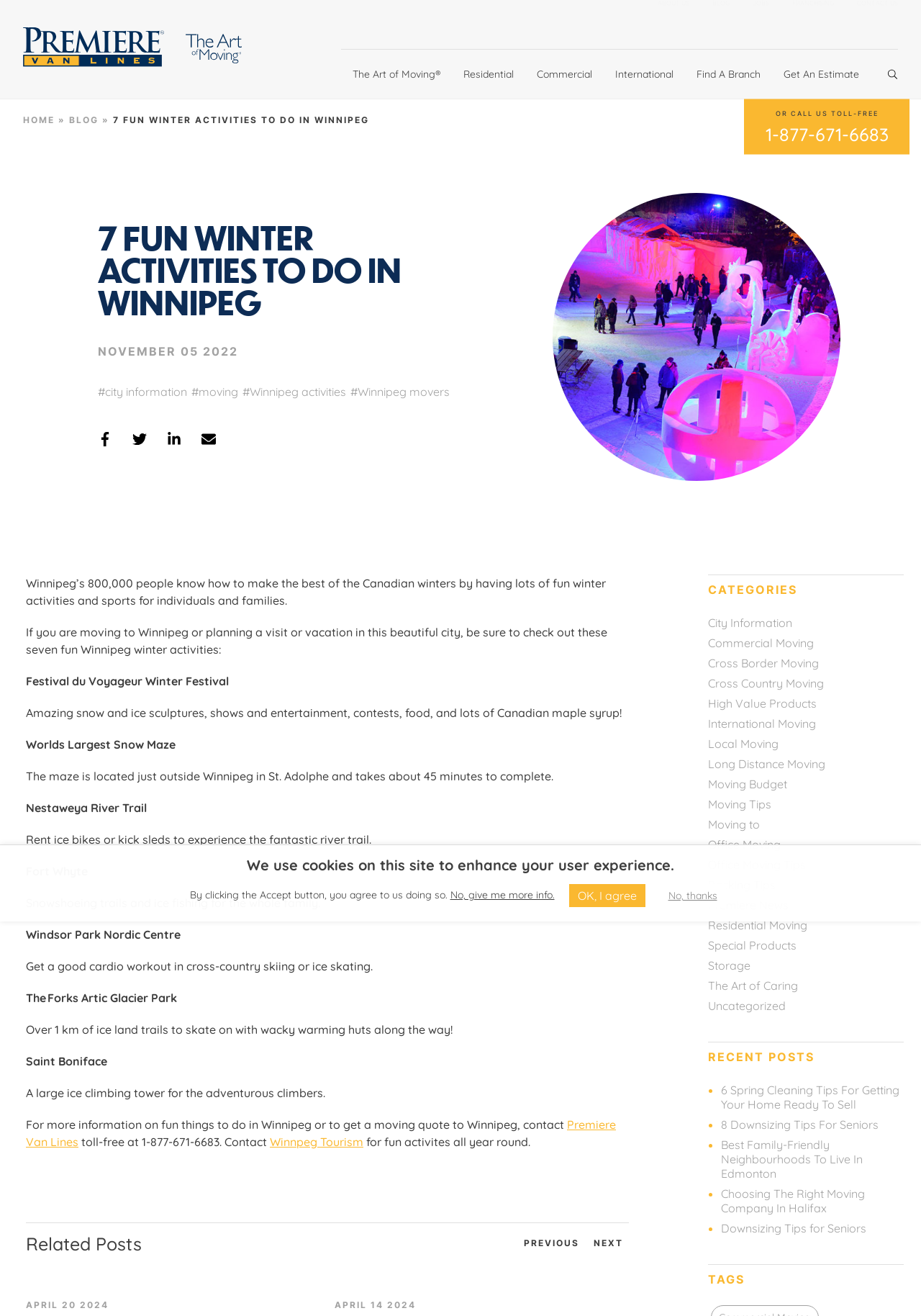Please locate the bounding box coordinates for the element that should be clicked to achieve the following instruction: "Click the 'Premiere Van Lines' link". Ensure the coordinates are given as four float numbers between 0 and 1, i.e., [left, top, right, bottom].

[0.028, 0.849, 0.669, 0.873]